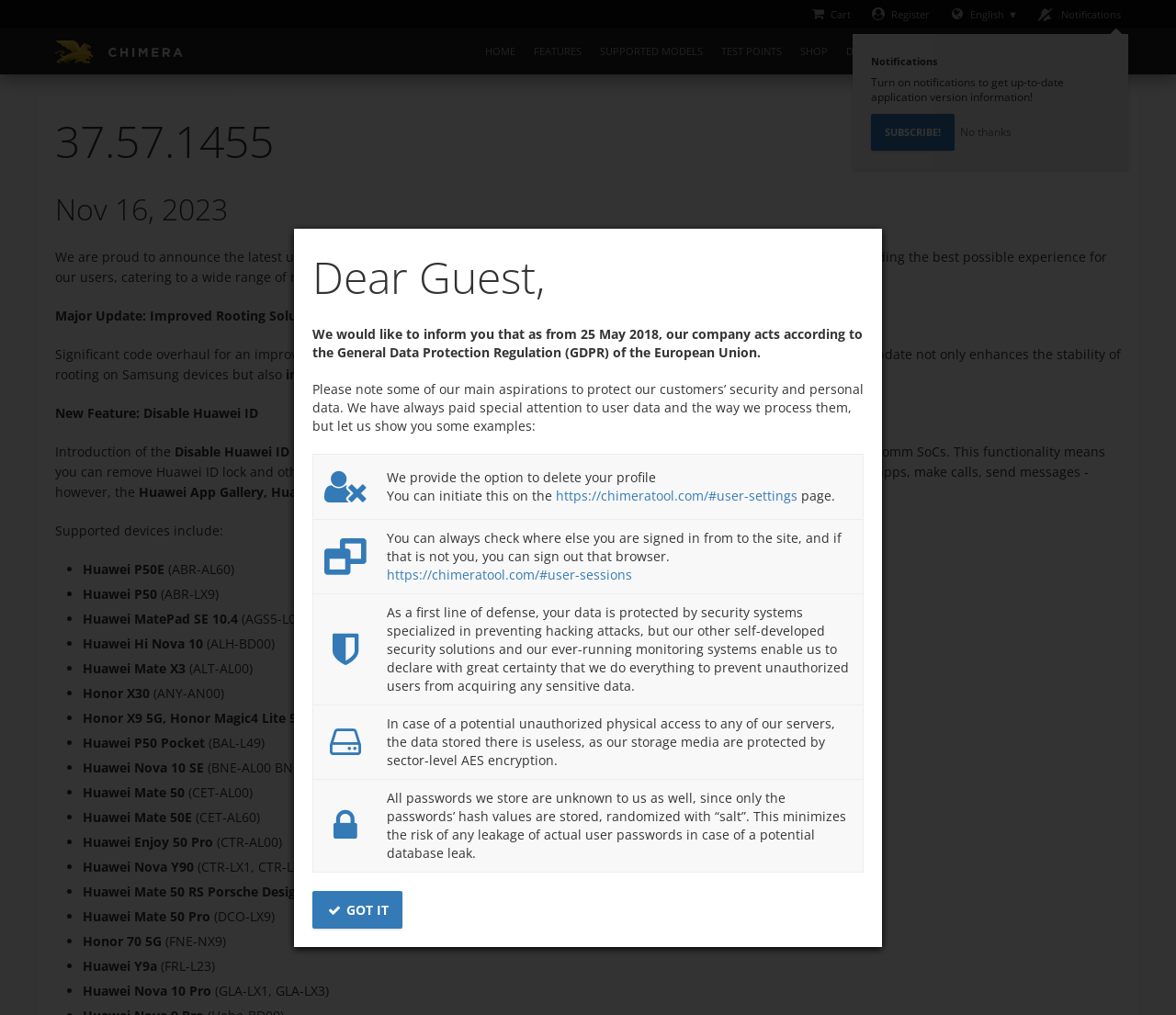Based on the image, provide a detailed response to the question:
How many devices are supported by the 'Disable Huawei ID' feature?

The 'Disable Huawei ID' feature supports 9 devices, which are listed below the feature description, including Huawei P50E, Huawei MatePad SE 10.4, Huawei Hi Nova 10, Huawei Mate X3, Honor X30, Honor X9 5G, Honor Magic4 Lite 5G, Huawei P50 Pocket, and Huawei Nova 10 SE.